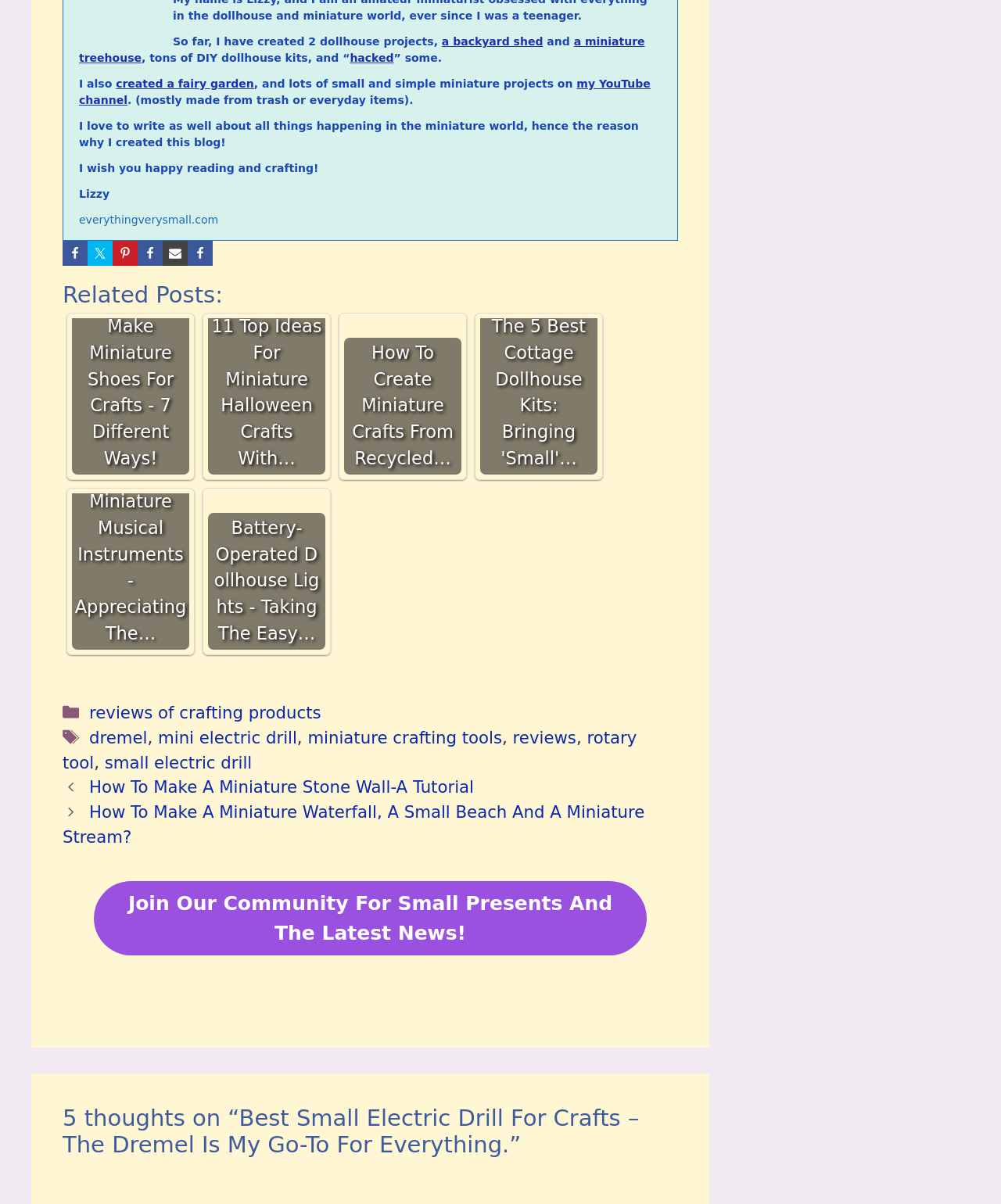For the element described, predict the bounding box coordinates as (top-left x, top-left y, bottom-right x, bottom-right y). All values should be between 0 and 1. Element description: reviews of crafting products

[0.089, 0.584, 0.321, 0.6]